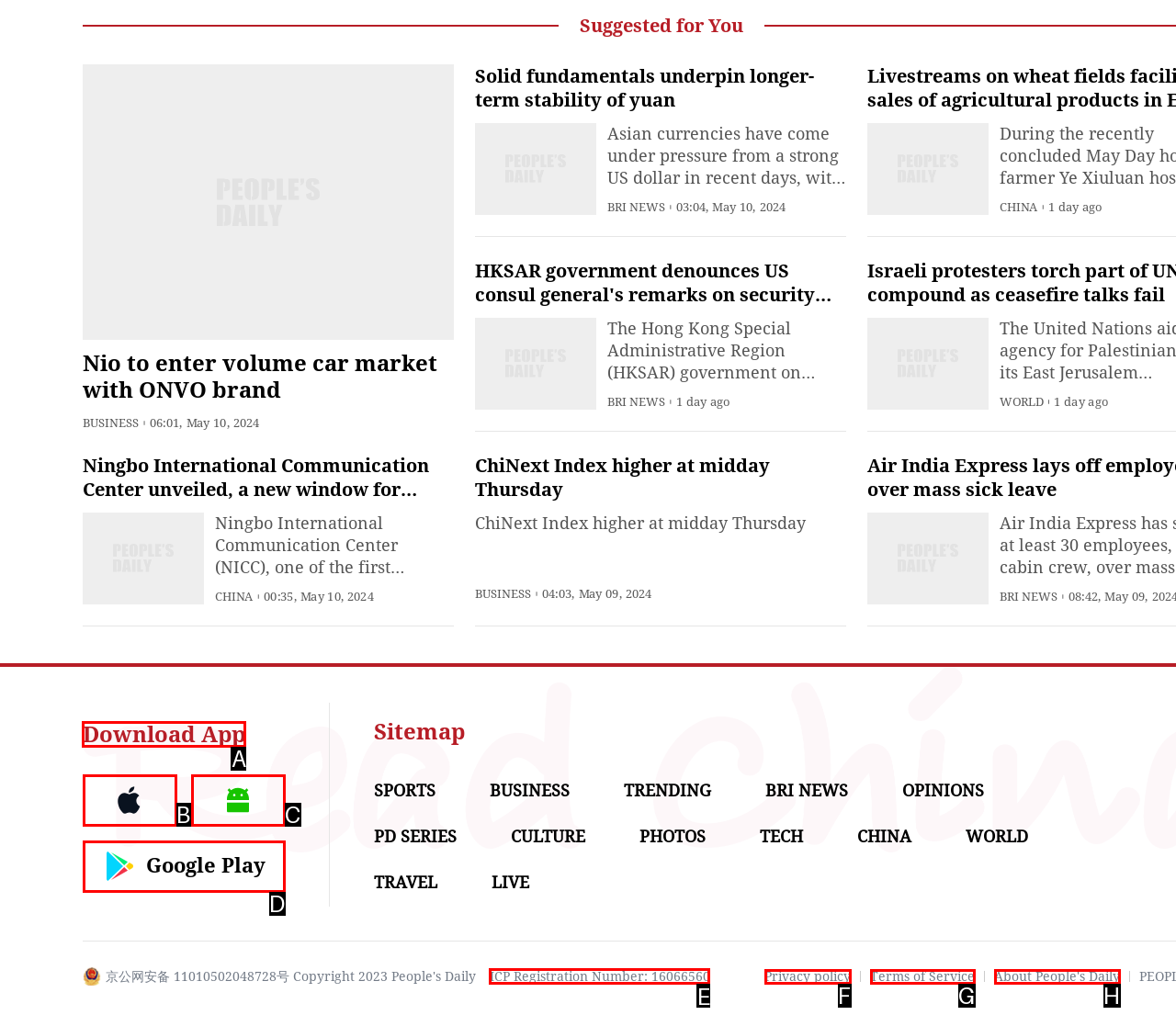Select the letter of the UI element that matches this task: Download the People's Daily English language App
Provide the answer as the letter of the correct choice.

A